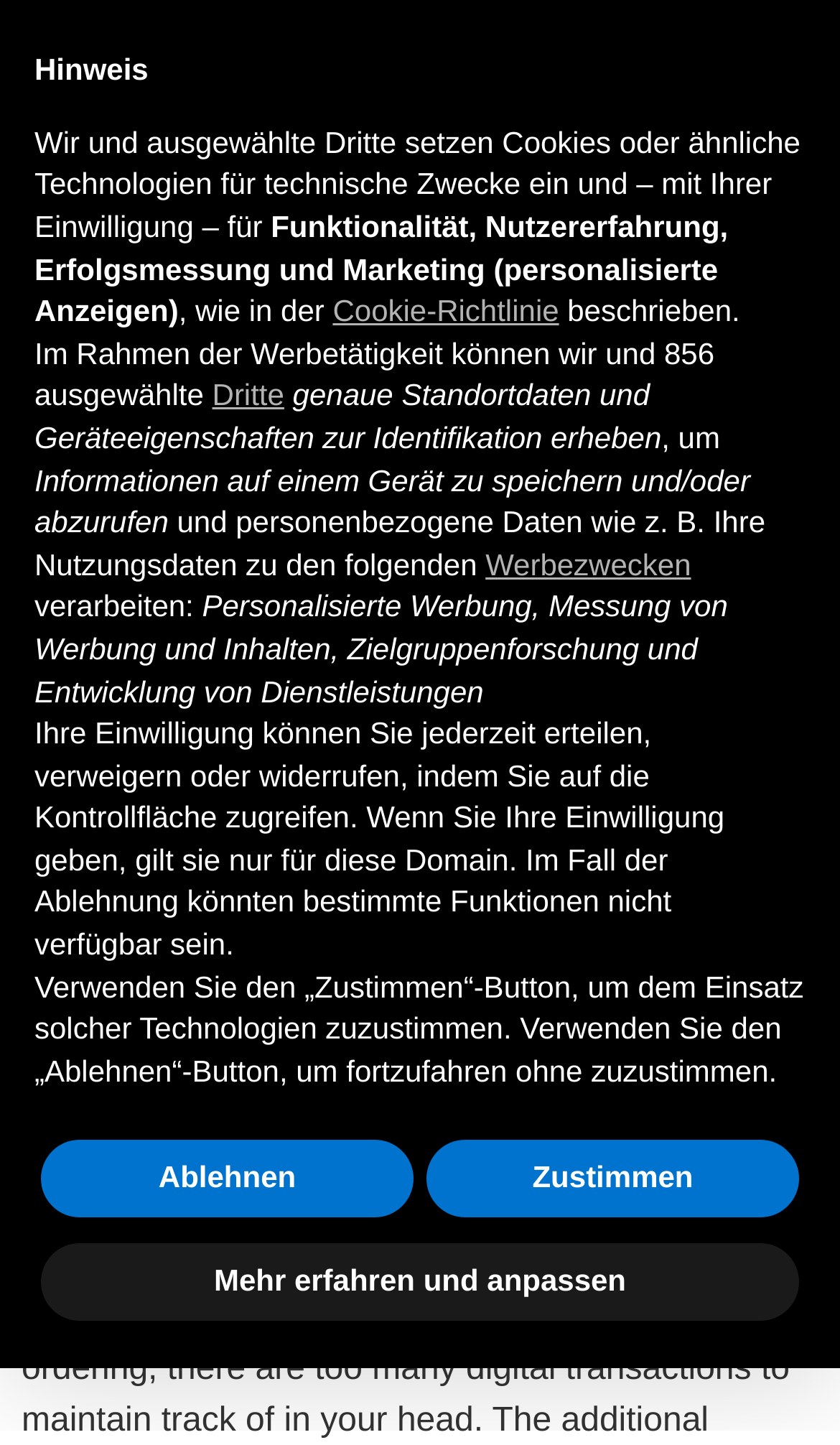Provide a brief response using a word or short phrase to this question:
What is the topic of the text in the alert dialog?

Cookies and data usage